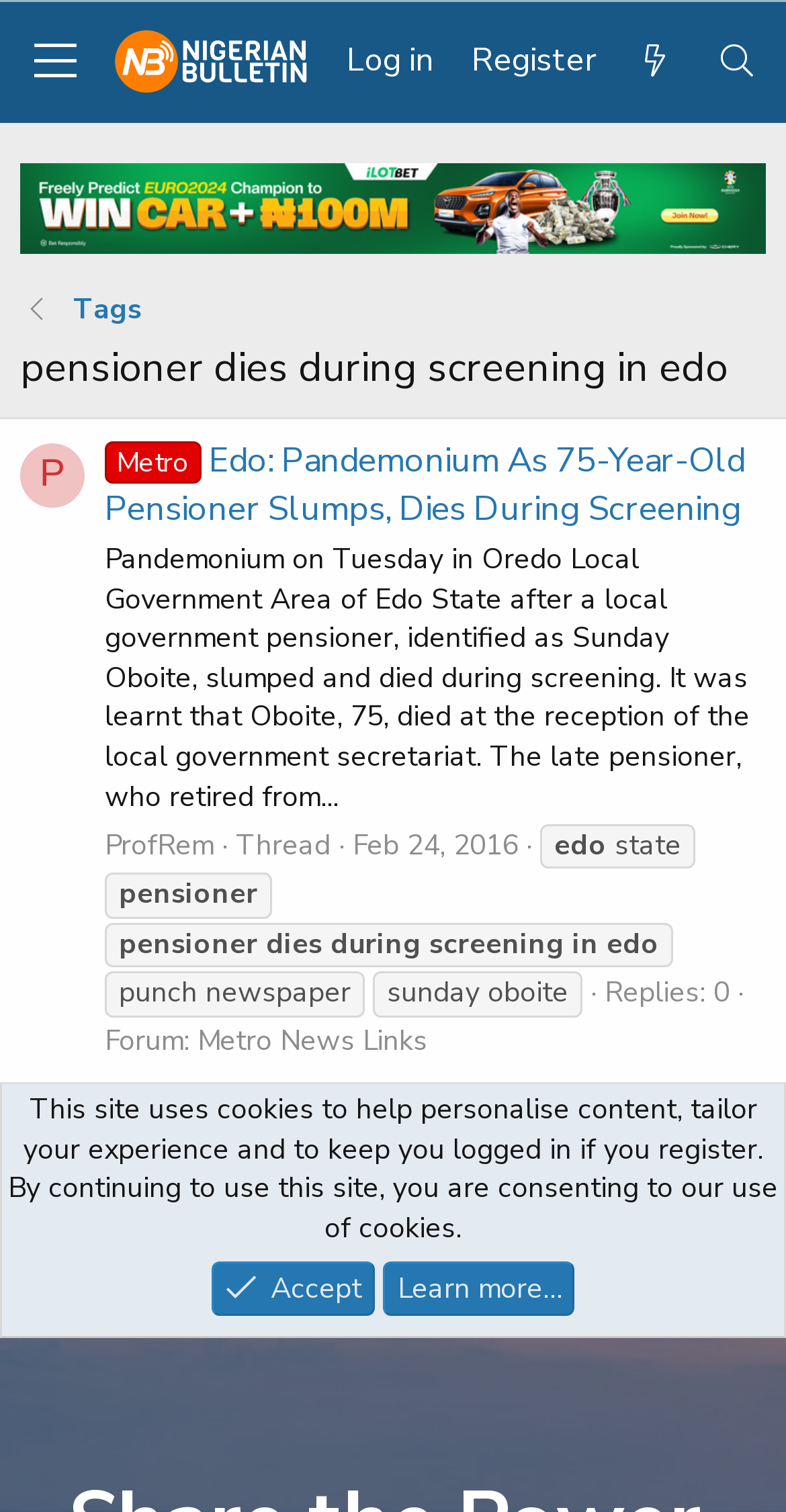Use one word or a short phrase to answer the question provided: 
In which state did the pensioner die?

Edo